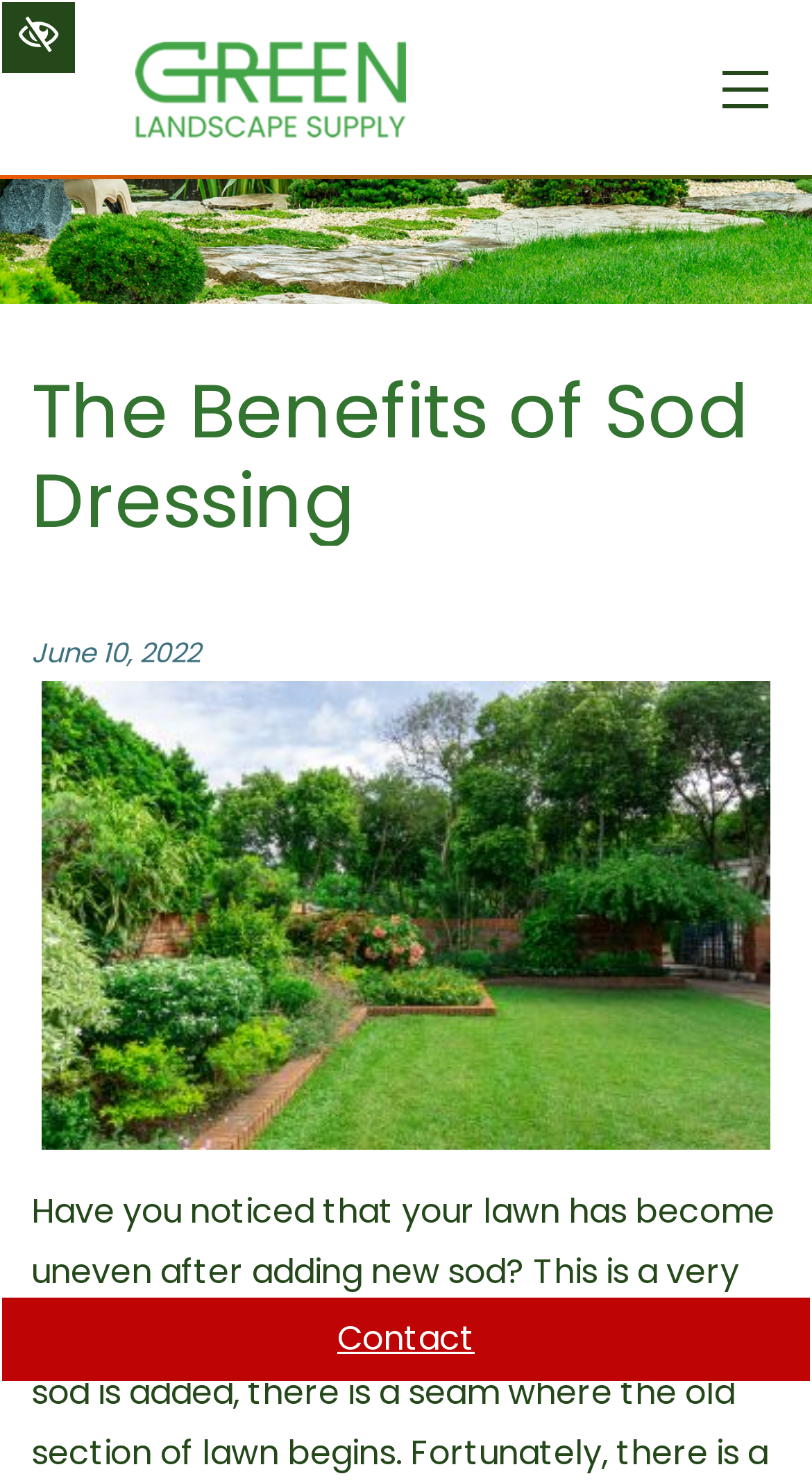Extract the bounding box for the UI element that matches this description: "Skip to main content".

[0.003, 0.001, 0.115, 0.024]